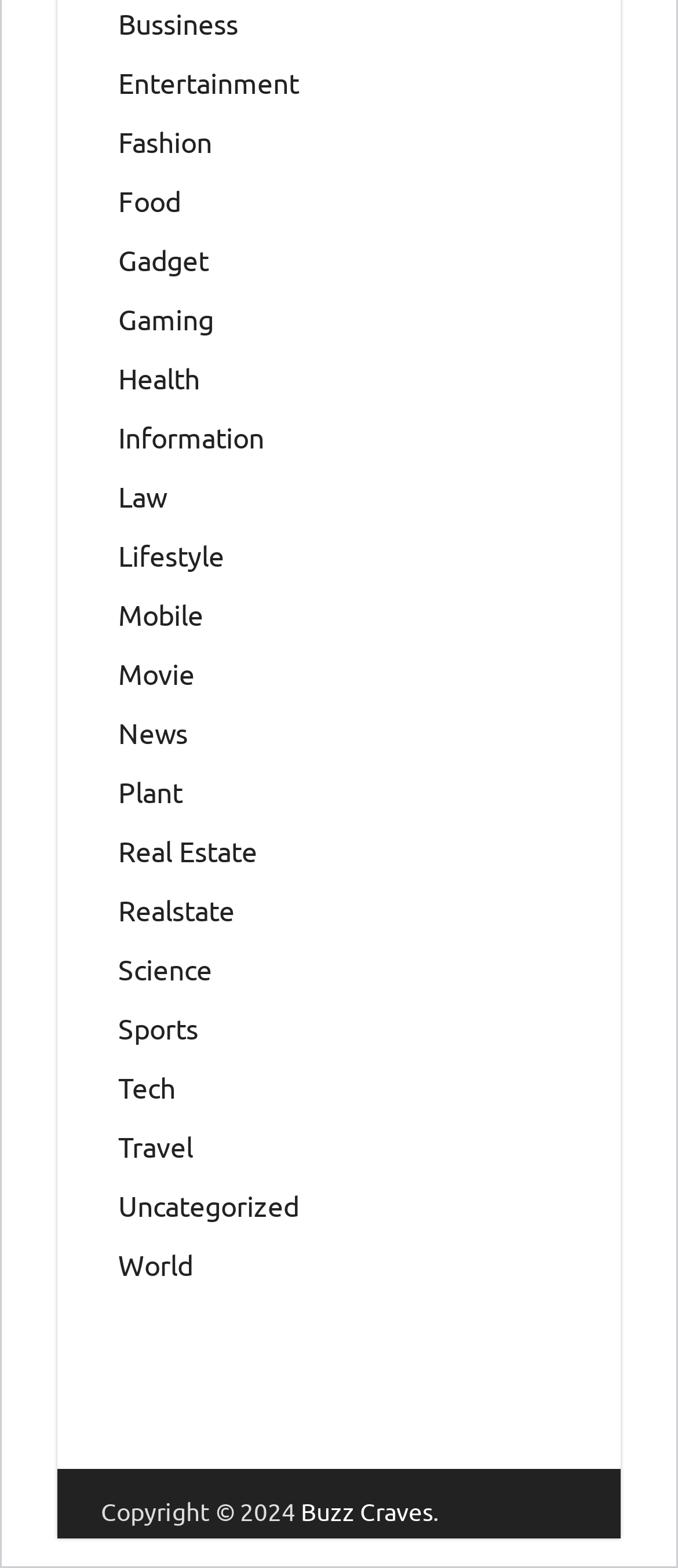Using floating point numbers between 0 and 1, provide the bounding box coordinates in the format (top-left x, top-left y, bottom-right x, bottom-right y). Locate the UI element described here: Buzz Craves

[0.444, 0.956, 0.638, 0.973]